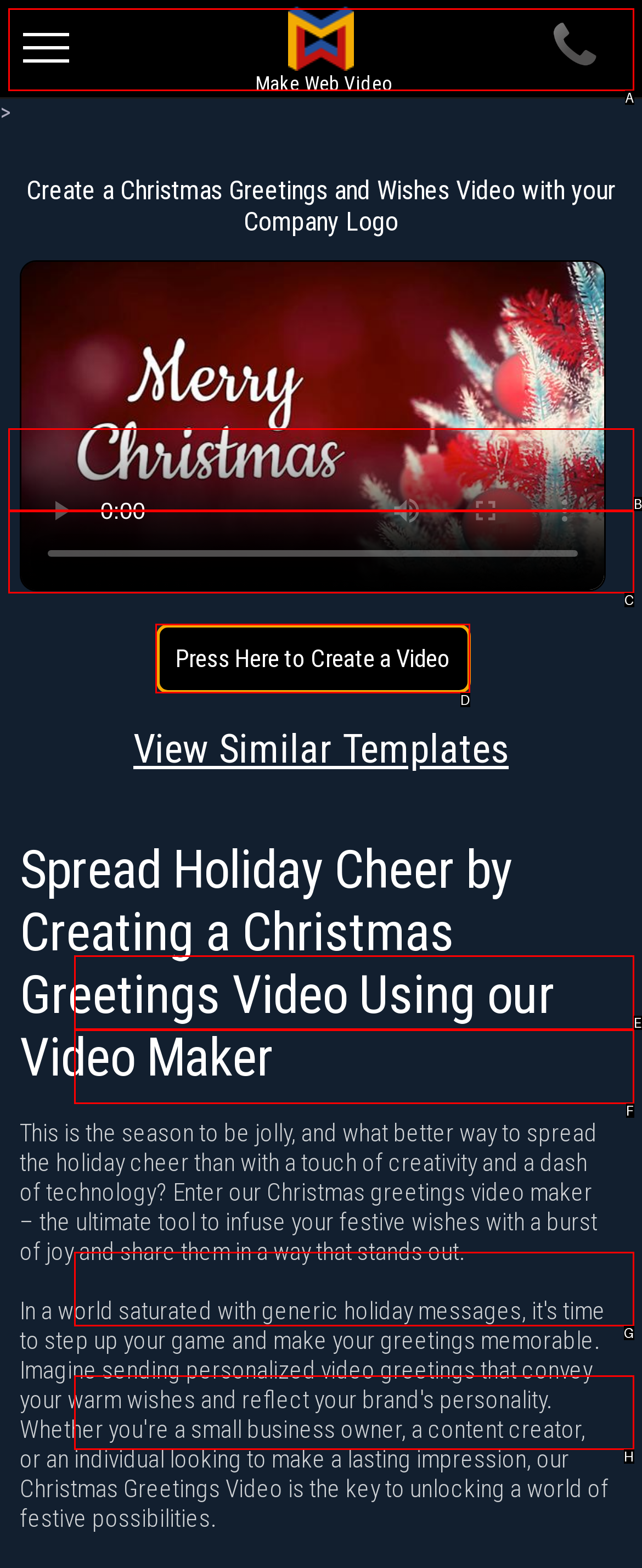To complete the task: Press 'Press Here to Create a Video', select the appropriate UI element to click. Respond with the letter of the correct option from the given choices.

D